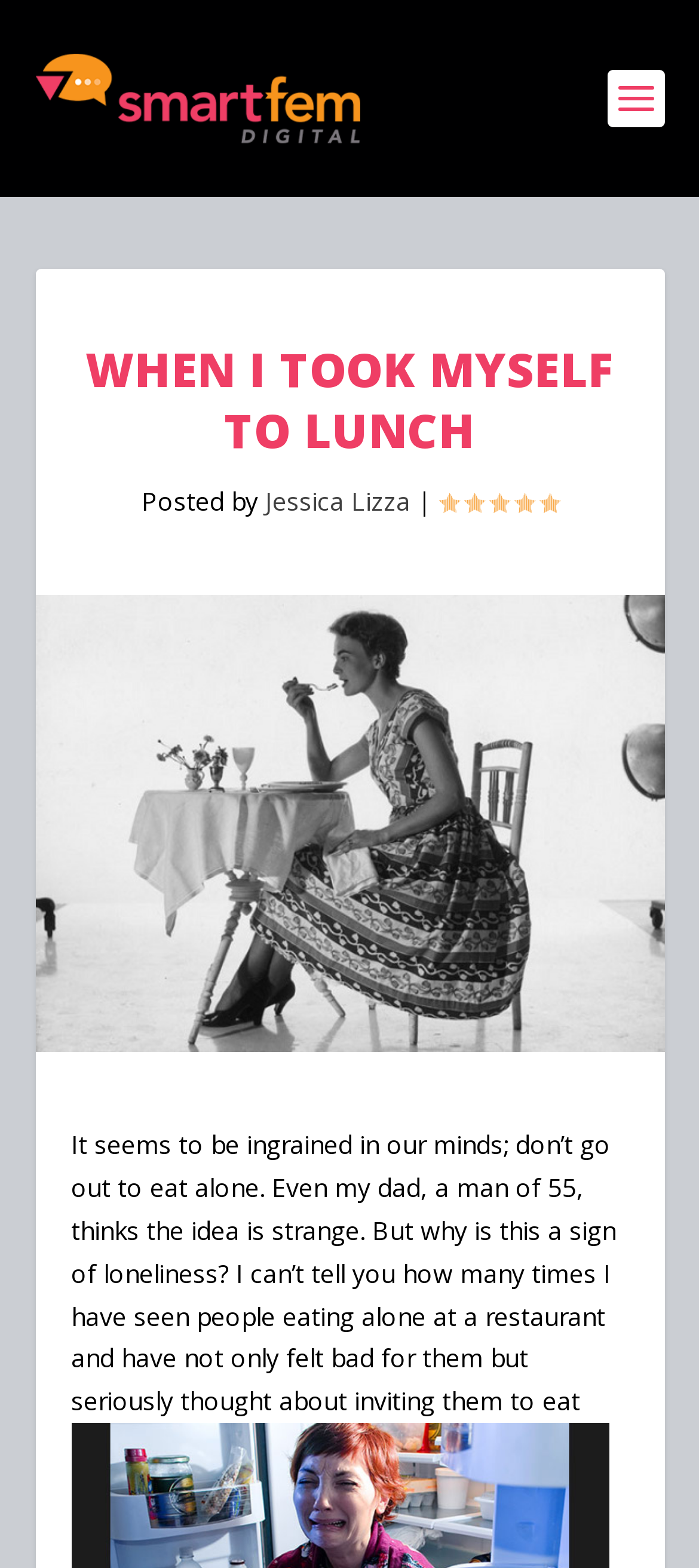Use a single word or phrase to answer this question: 
What is the rating of the article?

0.00